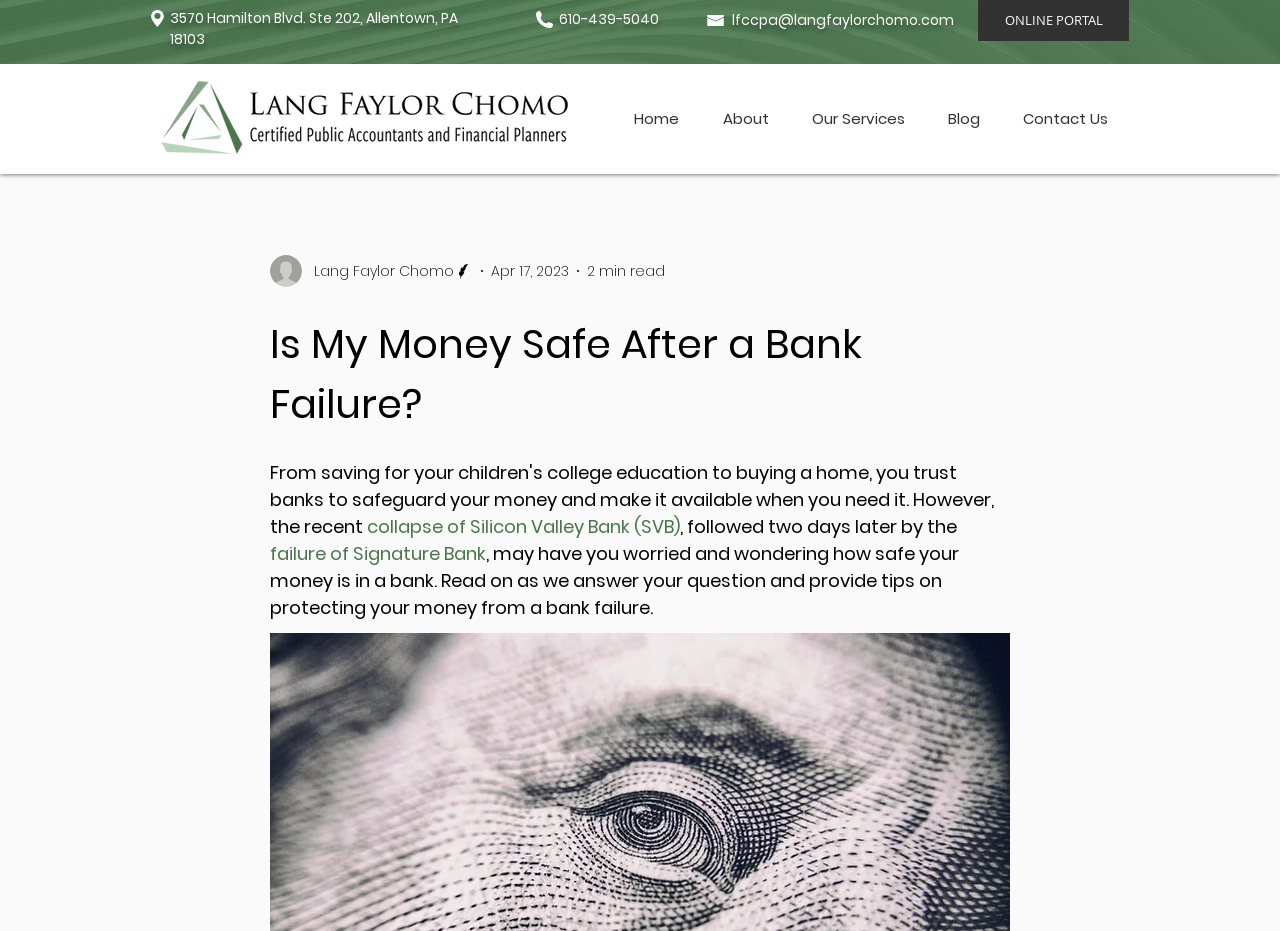Refer to the image and answer the question with as much detail as possible: Who is the author of the blog post?

I found the author by looking at the link element with the text 'Writer's picture Lang Faylor Chomo Writer' which is located below the heading 'Is My Money Safe After a Bank Failure?'.